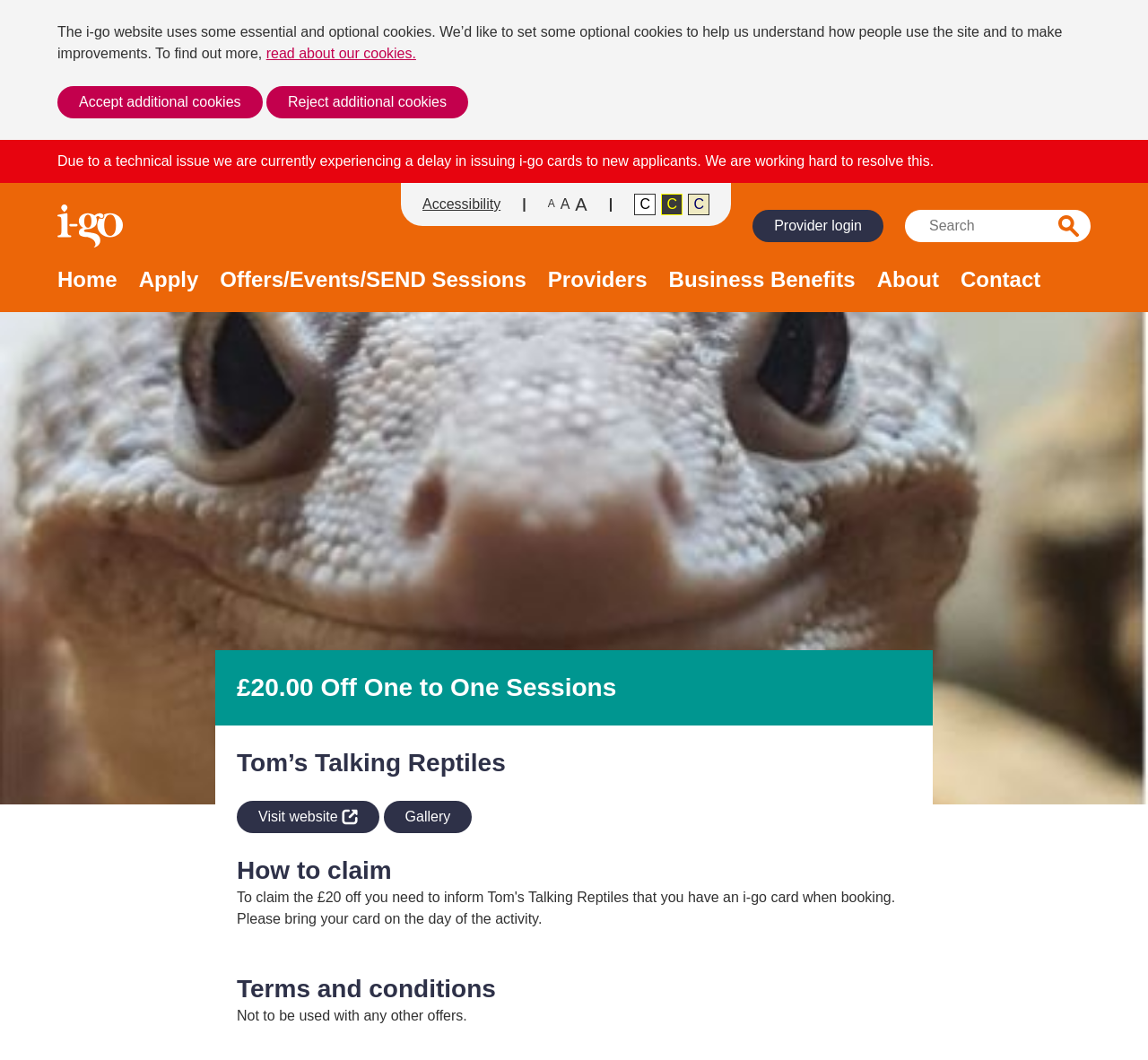What is the name of the reptile in the image?
Refer to the image and respond with a one-word or short-phrase answer.

Smiling grey lizard